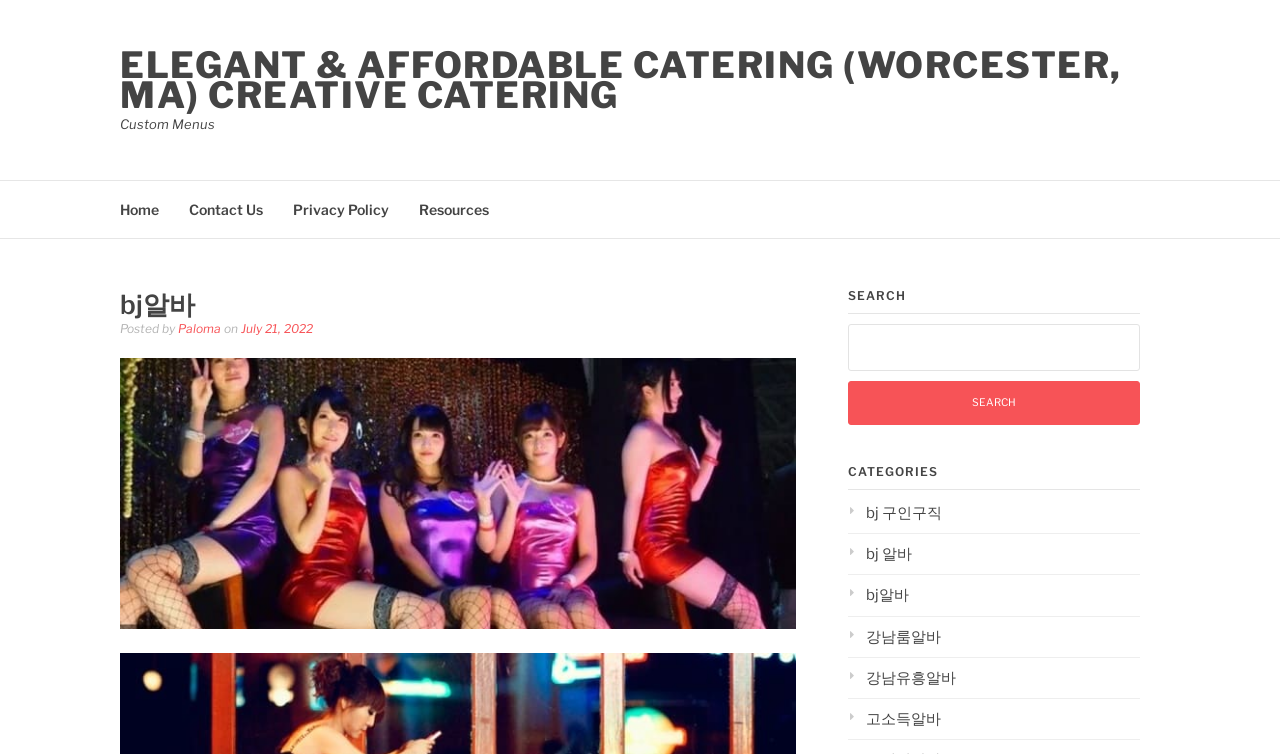How many categories are listed on the webpage? Based on the image, give a response in one word or a short phrase.

6